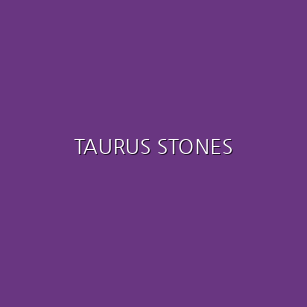Describe the scene depicted in the image with great detail.

This image features the heading "TAURUS STONES," set against a rich purple background. The text is prominently displayed in a clean, modern font, inviting visitors to explore a selection of gemstones associated with the Taurus astrological sign. This section is part of a broader collection that highlights various stones, suggesting a focus on their unique properties and potential benefits, particularly for those born under the Taurus zodiac. The image aligns with the theme of natural healing and crystal energies, appealing to enthusiasts of metaphysical practices and gemstone collectors alike.